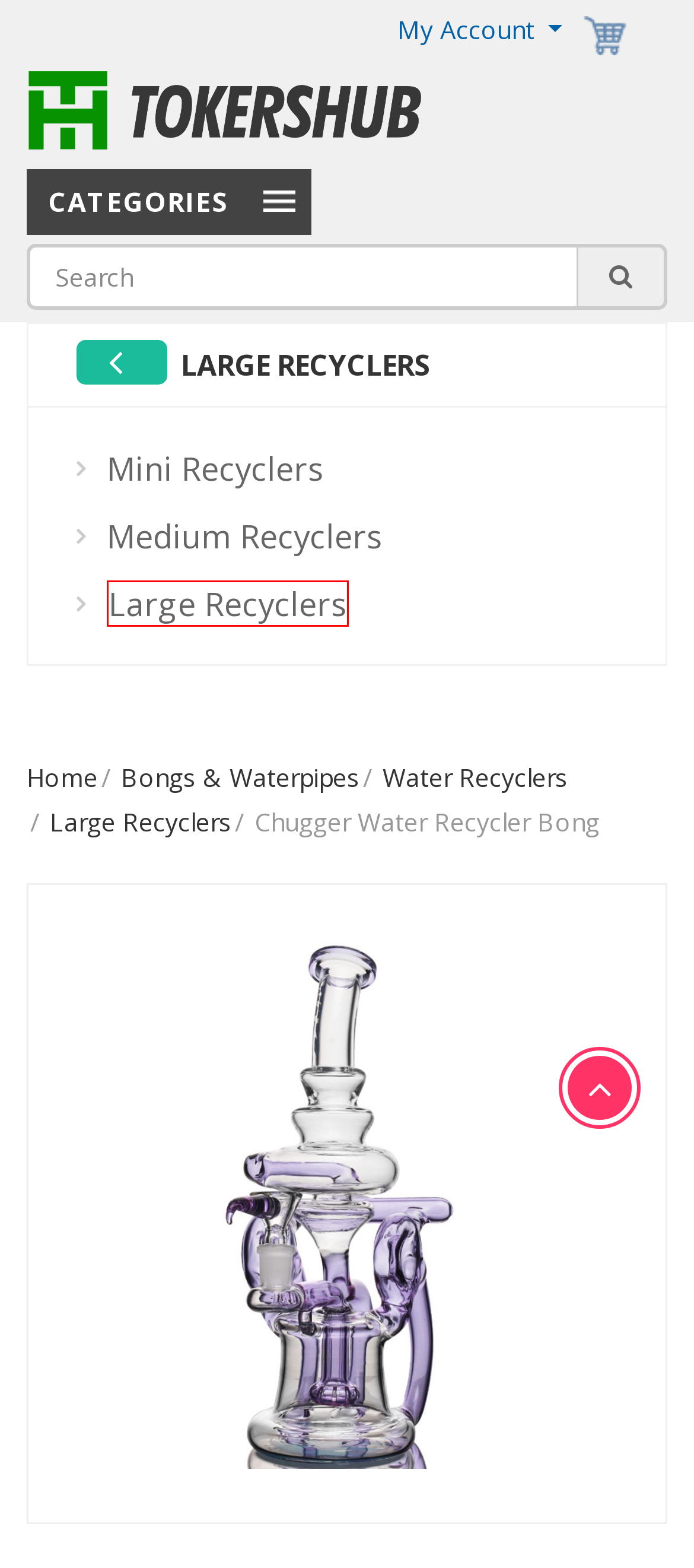Create a full and detailed caption for the entire webpage.

The webpage appears to be an e-commerce site specializing in recycler rigs, particularly double donut hole chambers and built-in showerhead percolators. At the top right corner, there is a "My Account" button. On the top left, there is a logo image with a link, accompanied by a "CATEGORIES" label. Below the logo, there is a search bar with a textbox and a search button.

To the right of the search bar, there are several links and buttons, including a "LARGE RECYCLERS" label, and links to "Mini Recyclers", "Medium Recyclers", and "Large Recyclers". Further down, there are links to "Home", "Bongs & Waterpipes", "Water Recyclers", and "Large Recyclers".

The main content of the page features a product, the "Chugger Water Recycler Bong", with a descriptive text and a large image taking up most of the page. At the bottom right, there is another link with no text.

Overall, the page has a simple and organized layout, with clear categories and product information.